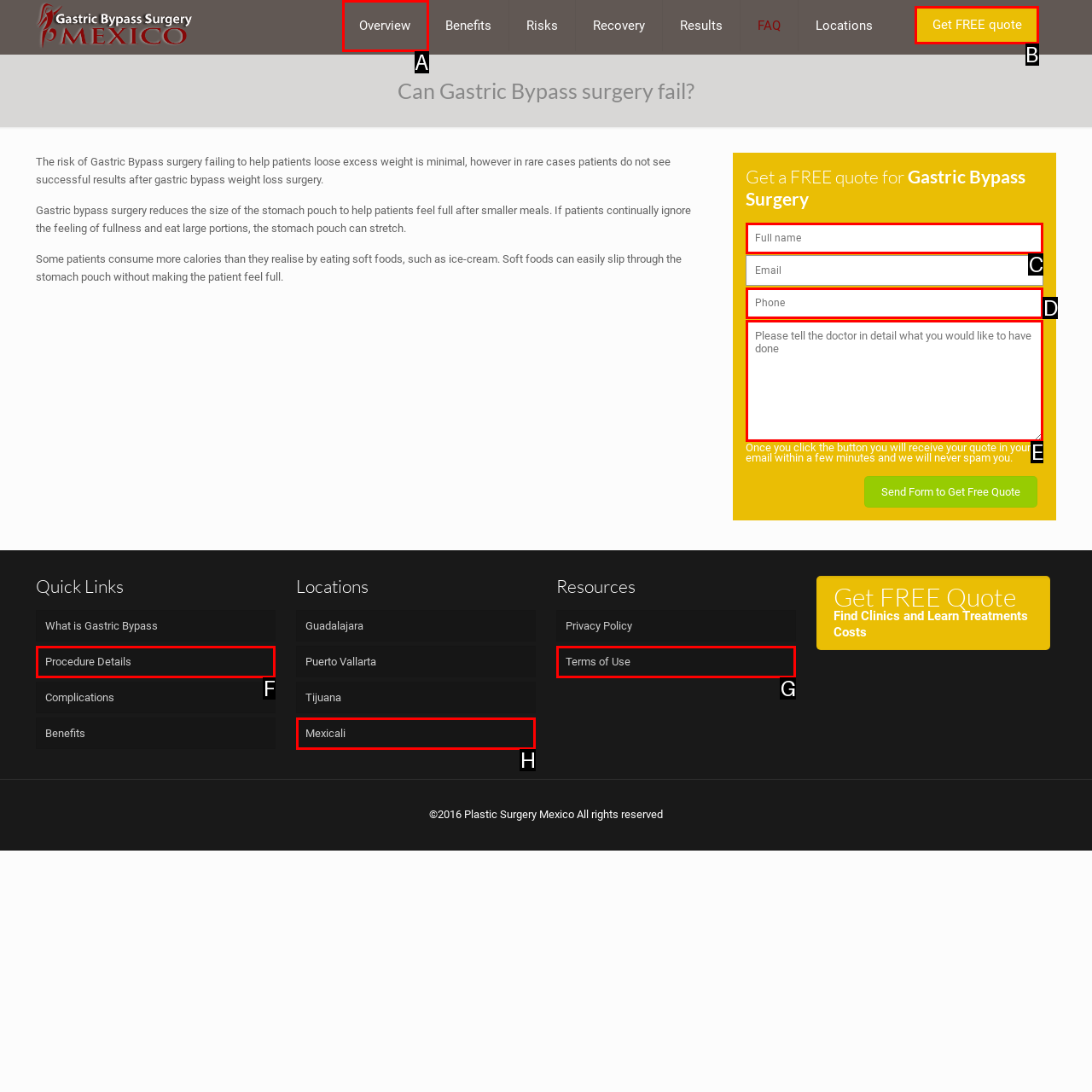Determine which HTML element to click on in order to complete the action: Click on 'Get FREE quote'.
Reply with the letter of the selected option.

B